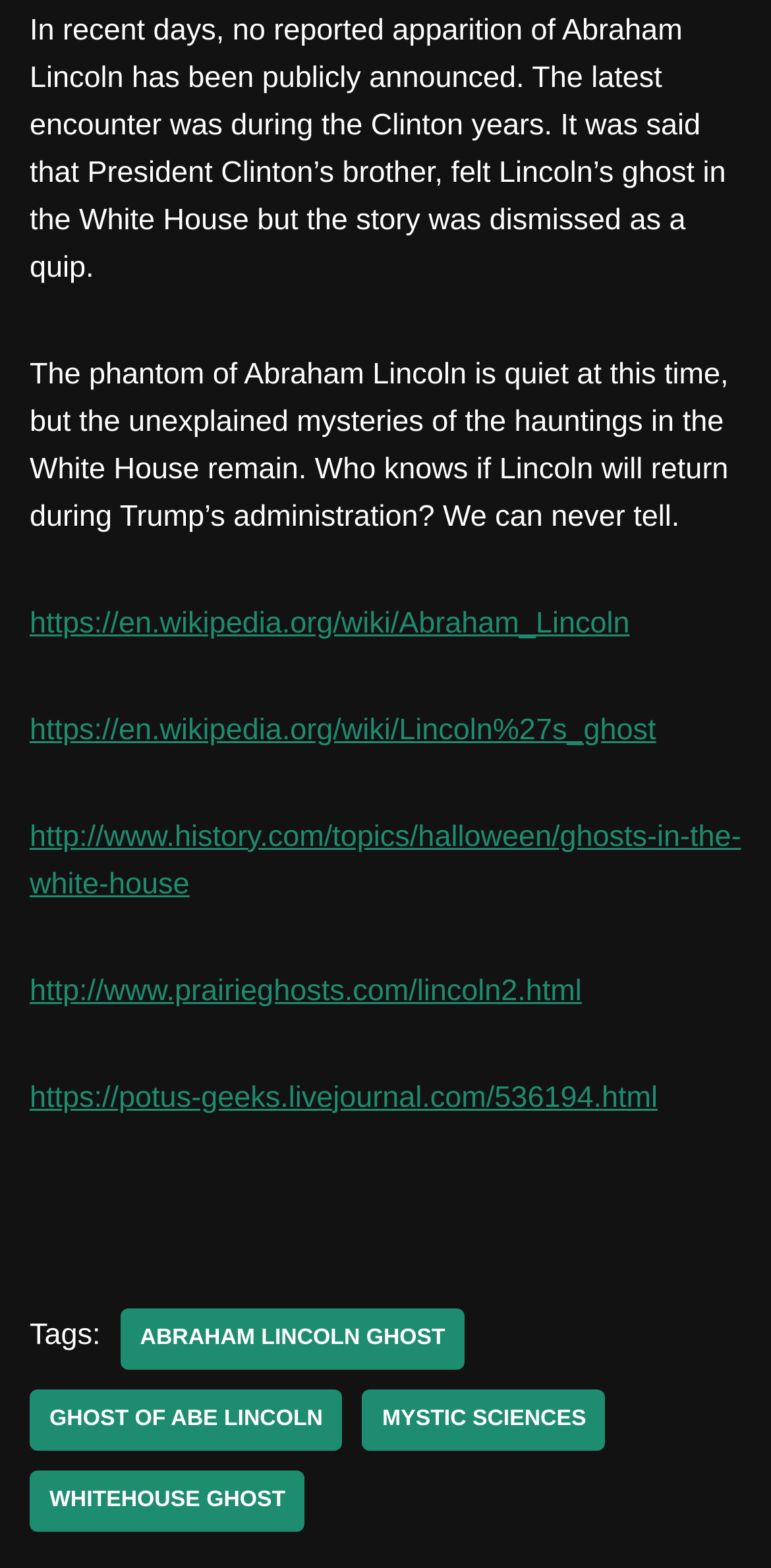Examine the screenshot and answer the question in as much detail as possible: What are the tags related to the webpage?

The tags related to the webpage are ABRAHAM LINCOLN GHOST, GHOST OF ABE LINCOLN, MYSTIC SCIENCES, and WHITEHOUSE GHOST, which are keywords that summarize the content of the webpage.